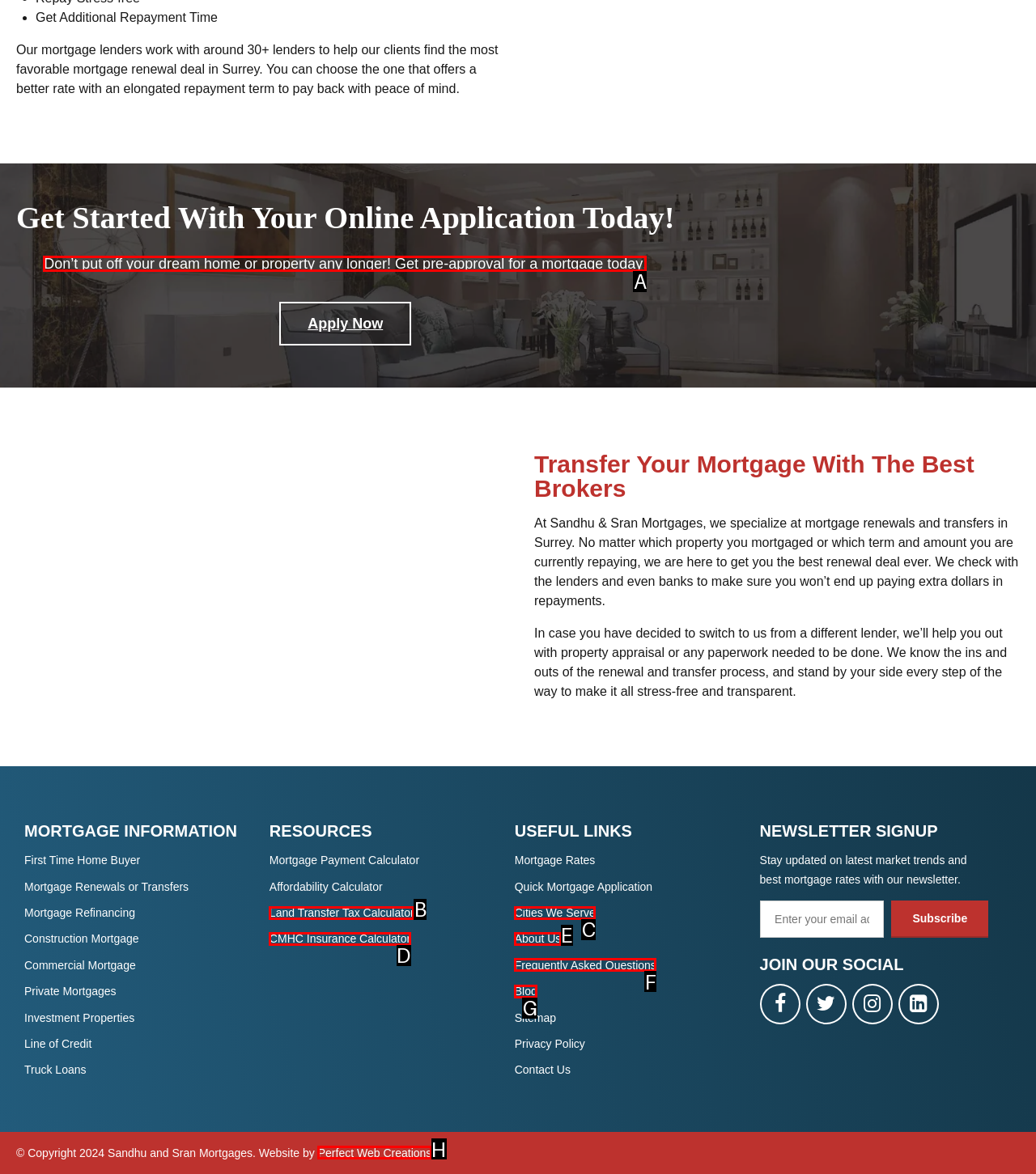Select the letter associated with the UI element you need to click to perform the following action: explore WATERCOLOR ORIGINALS
Reply with the correct letter from the options provided.

None